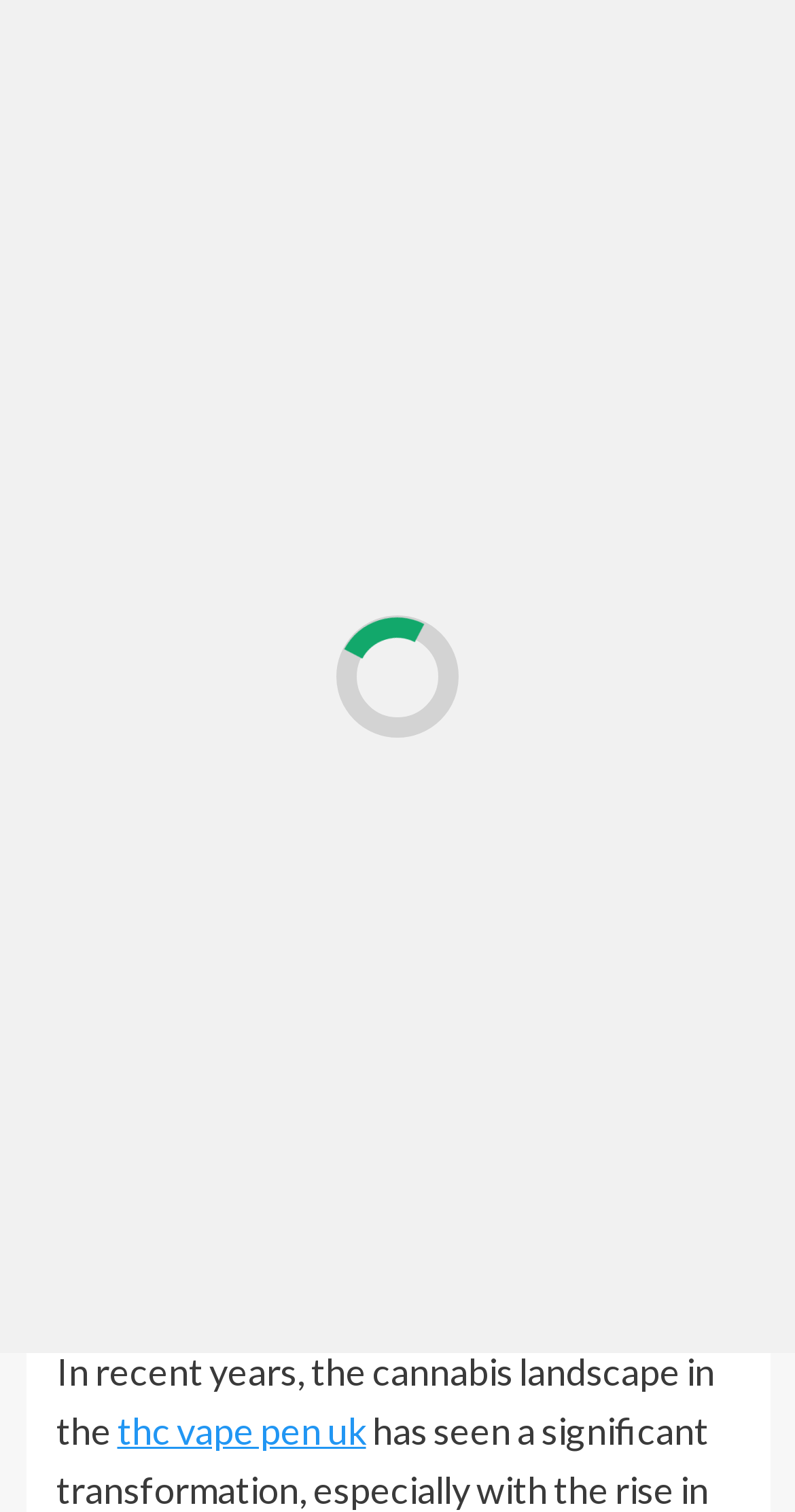Please use the details from the image to answer the following question comprehensively:
Is there a search icon on the webpage?

I found a link element with the description '' at coordinates [0.878, 0.242, 0.942, 0.29], which is commonly used to represent a search icon.